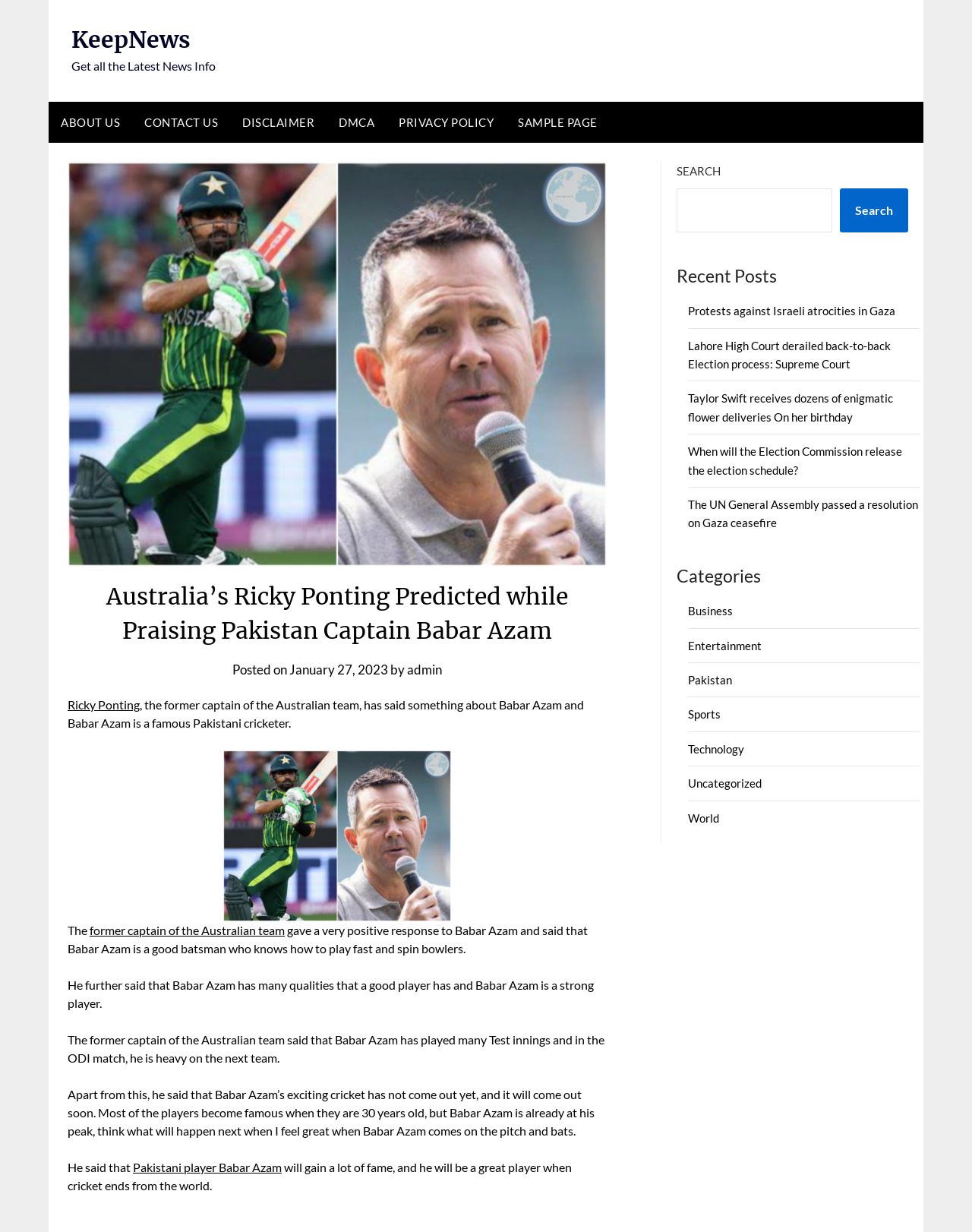Determine the bounding box coordinates of the region I should click to achieve the following instruction: "Check Recent Posts". Ensure the bounding box coordinates are four float numbers between 0 and 1, i.e., [left, top, right, bottom].

[0.696, 0.213, 0.934, 0.236]